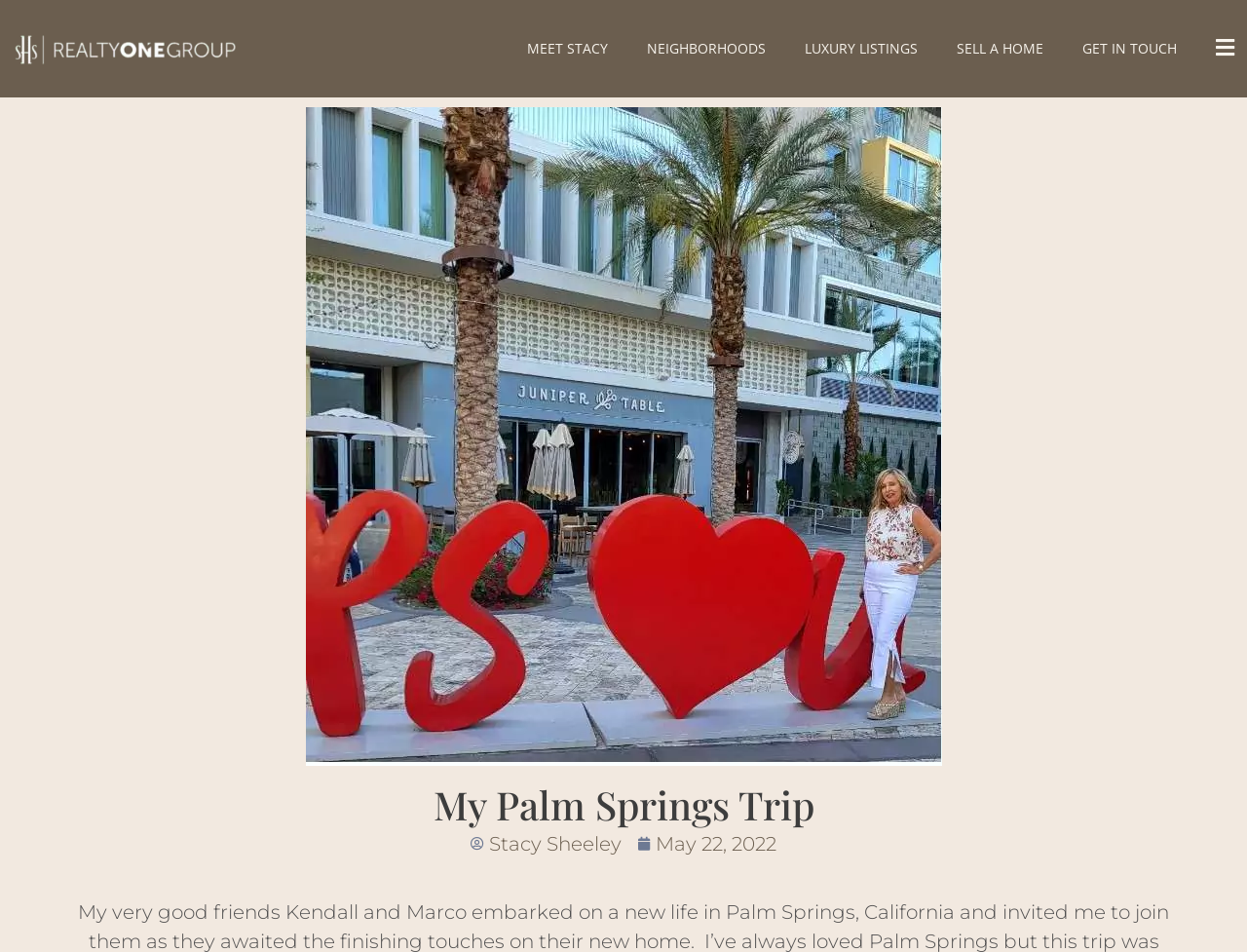Determine the bounding box coordinates for the UI element with the following description: "Stacy Sheeley". The coordinates should be four float numbers between 0 and 1, represented as [left, top, right, bottom].

[0.377, 0.871, 0.498, 0.902]